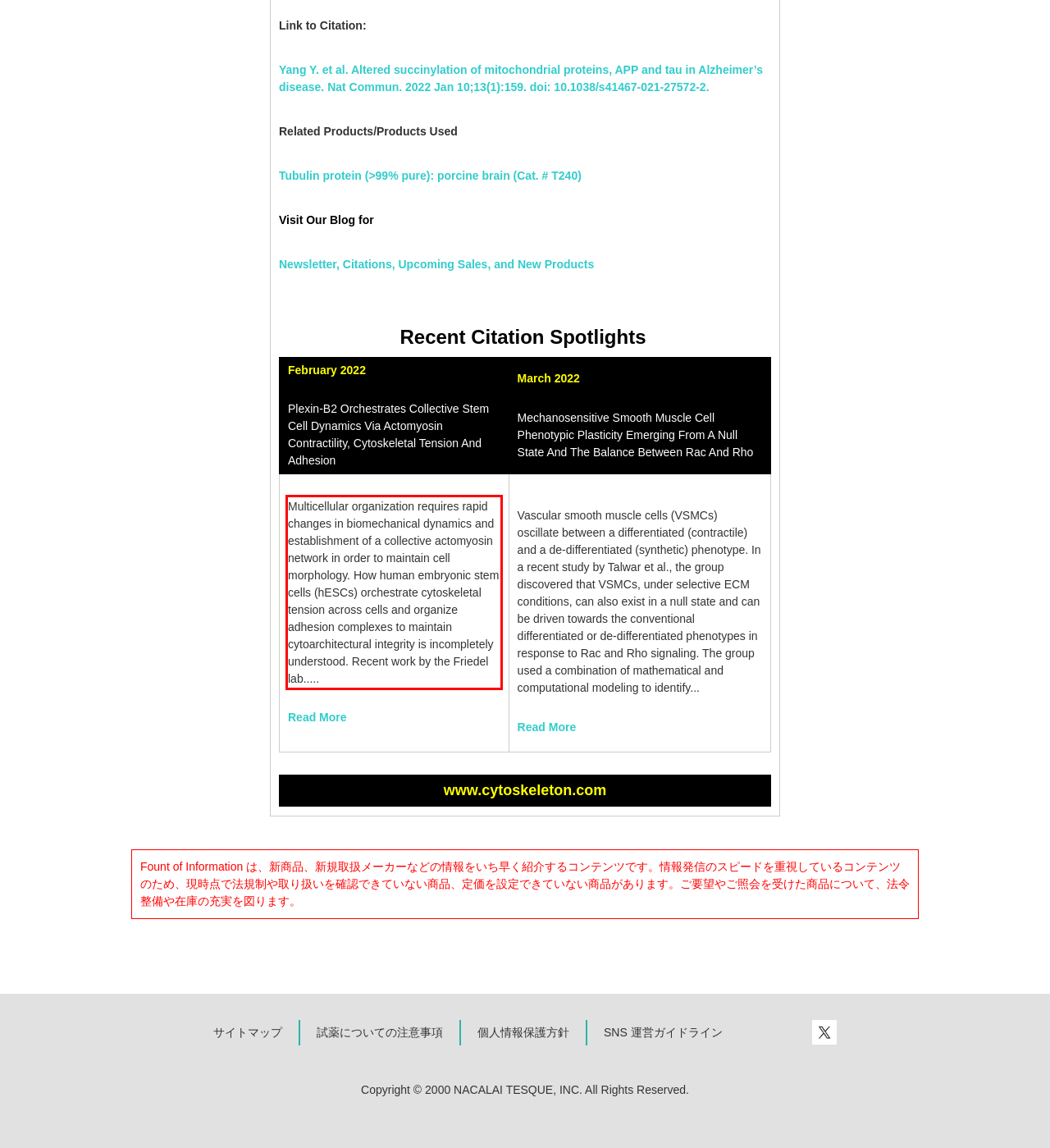Observe the screenshot of the webpage that includes a red rectangle bounding box. Conduct OCR on the content inside this red bounding box and generate the text.

Multicellular organization requires rapid changes in biomechanical dynamics and establishment of a collective actomyosin network in order to maintain cell morphology. How human embryonic stem cells (hESCs) orchestrate cytoskeletal tension across cells and organize adhesion complexes to maintain cytoarchitectural integrity is incompletely understood. Recent work by the Friedel lab.....